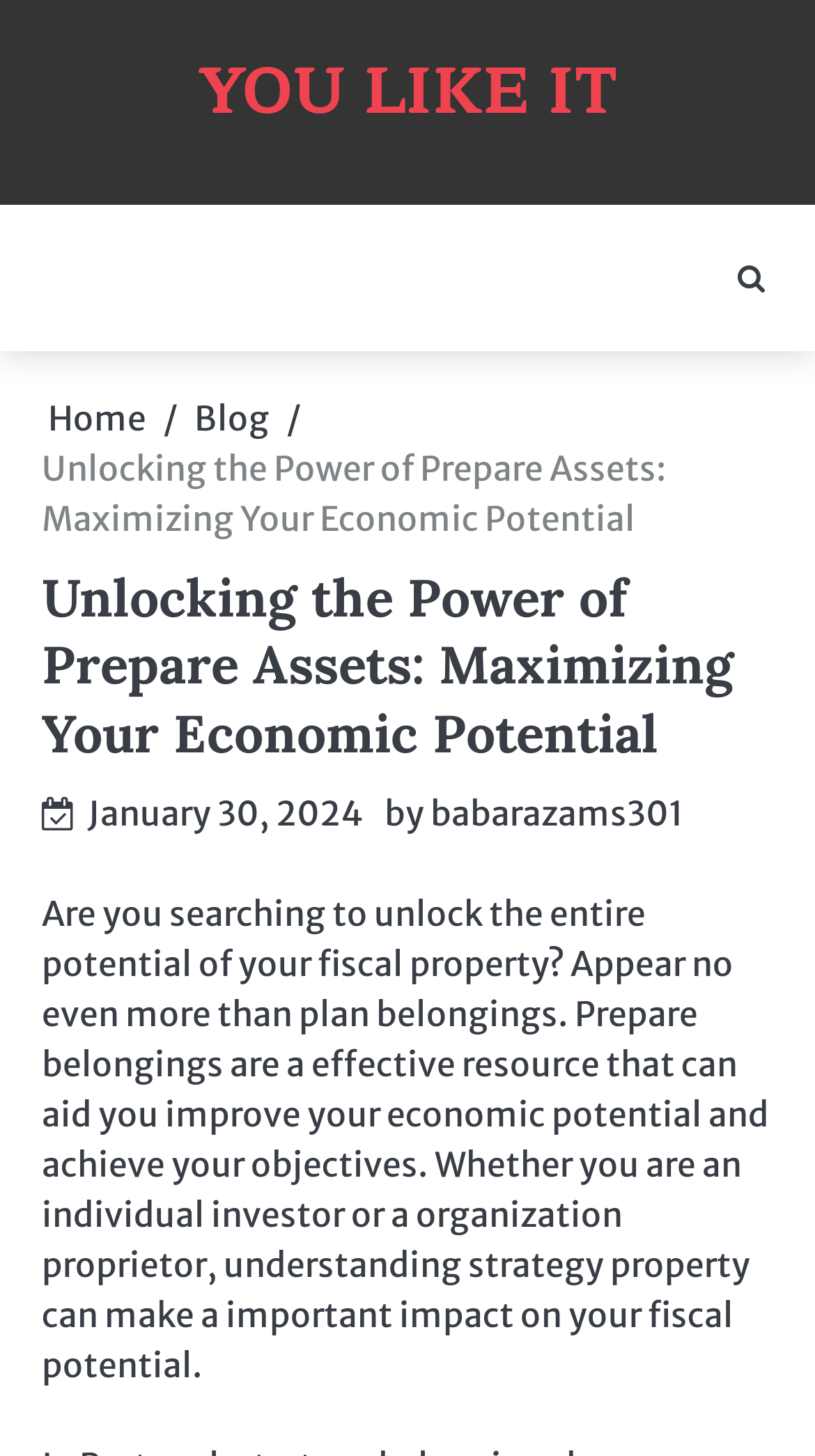Explain the webpage in detail, including its primary components.

The webpage is about unlocking the power of prepare assets to maximize economic potential. At the top, there is a link "YOU LIKE IT" positioned almost centrally. To the top right, there is another link with no text. Below these links, there is a navigation section labeled "Breadcrumbs" that contains three links: "Home", "Blog", and a text "Unlocking the Power of Prepare Assets: Maximizing Your Economic Potential". 

Below the navigation section, there is a header section that contains a heading with the same title as the webpage. Next to the heading, there is a link showing the date "January 30, 2024". The date is accompanied by a text "by" and a link to the author "babarazams301". 

The main content of the webpage is a paragraph of text that explains the importance of prepare assets in improving economic potential. It is positioned below the header section and occupies most of the webpage. The text describes how prepare assets can be a powerful resource for individual investors and business owners to achieve their financial objectives.